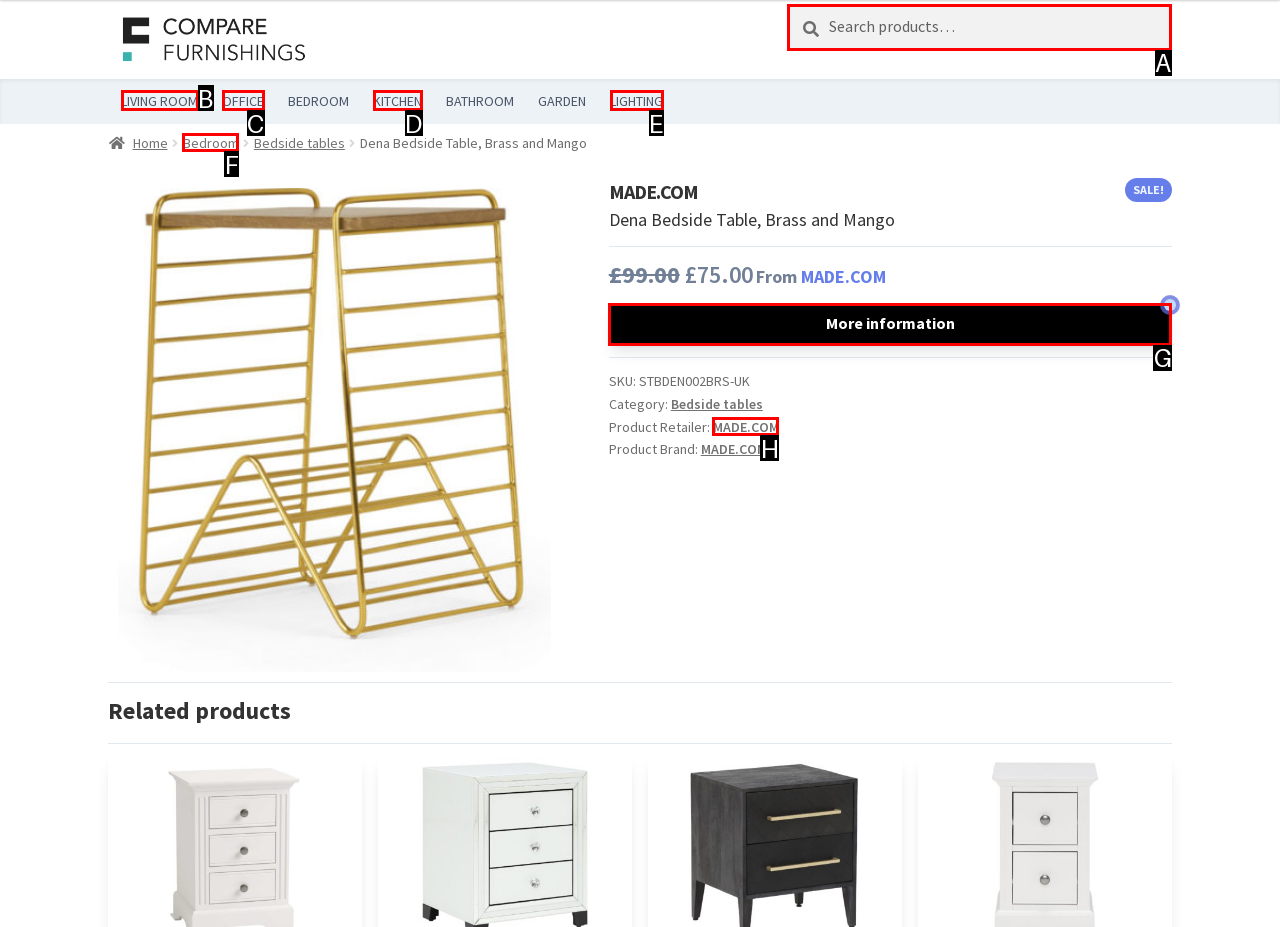To achieve the task: Search for products, which HTML element do you need to click?
Respond with the letter of the correct option from the given choices.

A